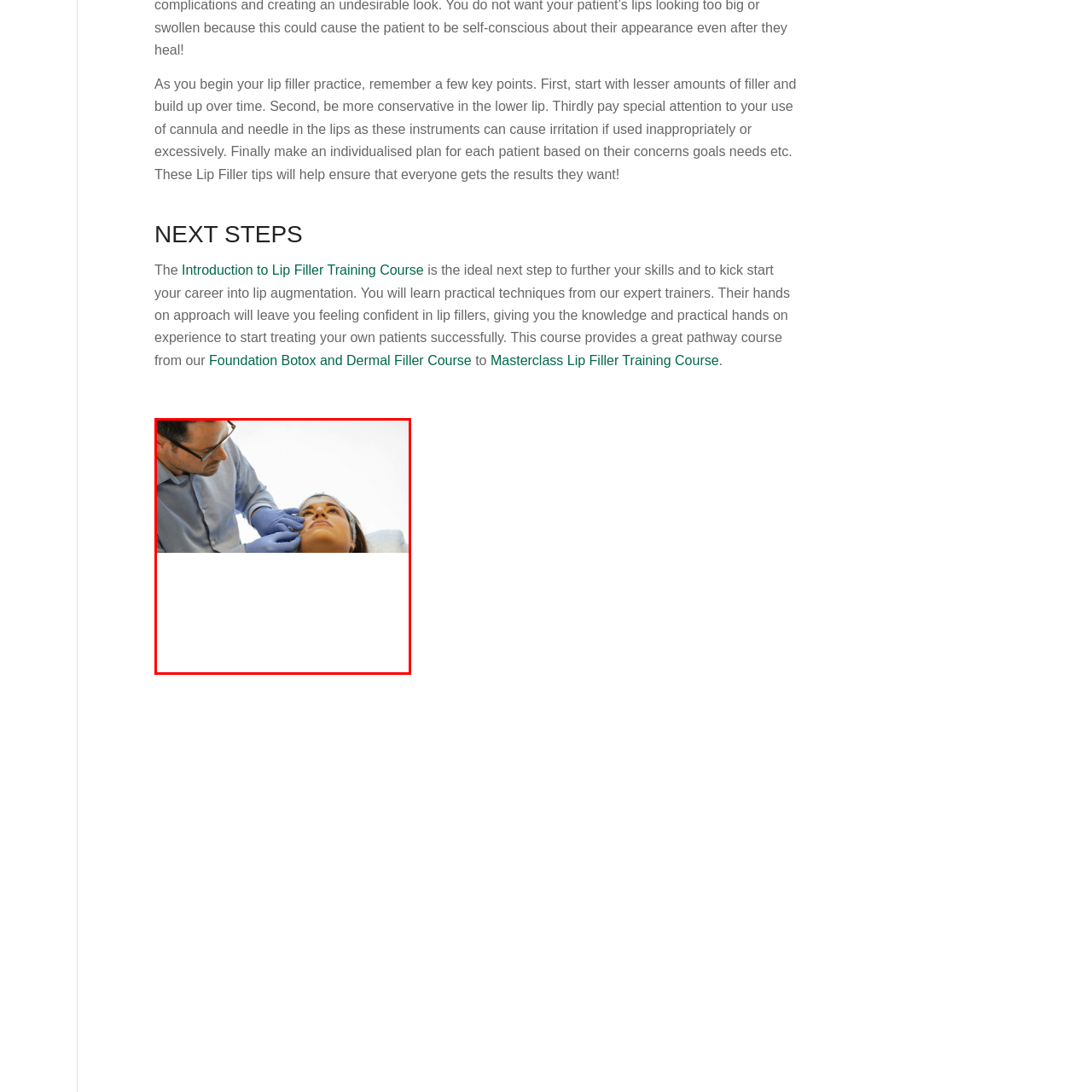Observe the area inside the red box, What is the patient's hair style? Respond with a single word or phrase.

Sectioned hair